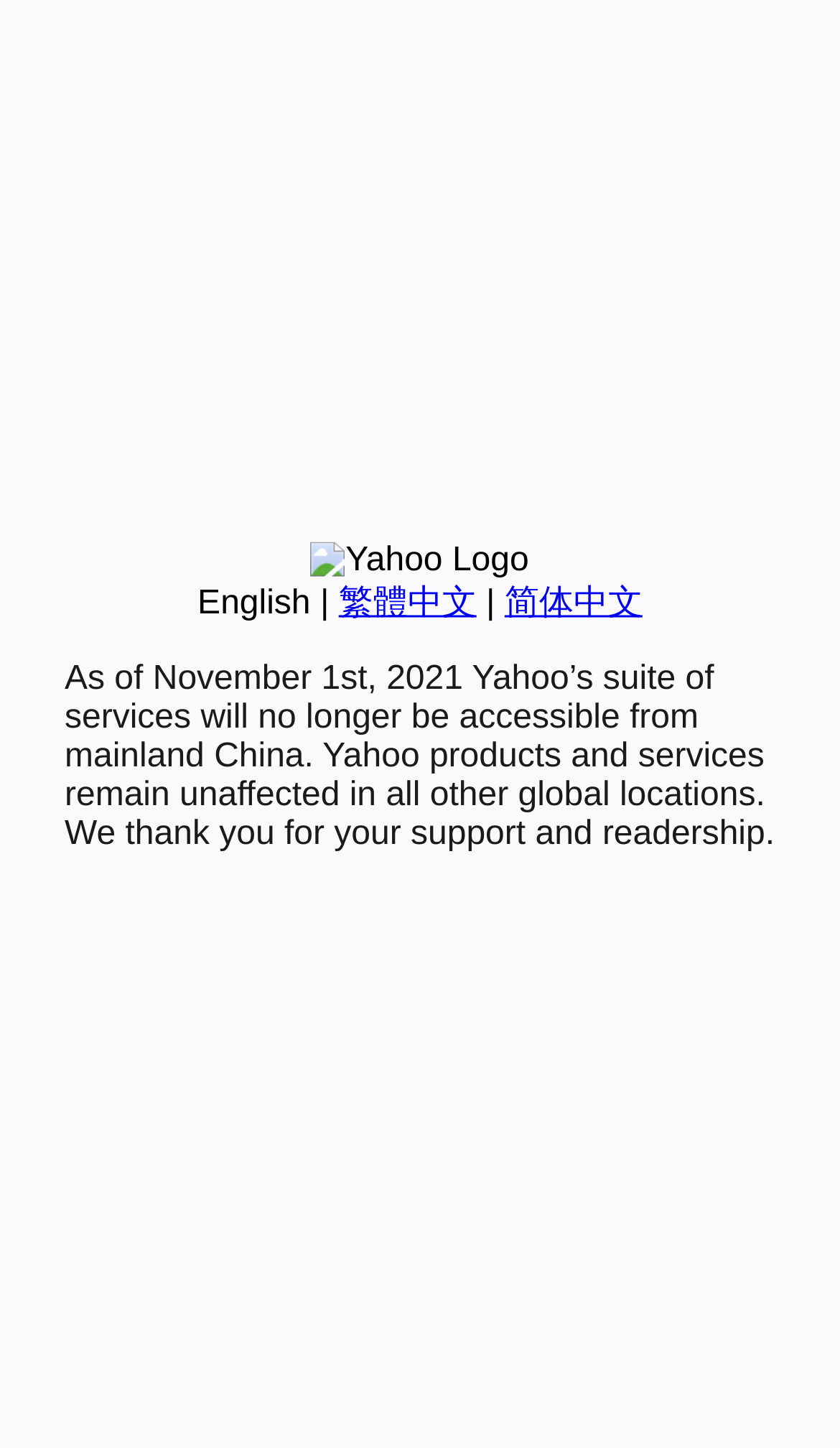Identify the bounding box coordinates for the UI element mentioned here: "简体中文". Provide the coordinates as four float values between 0 and 1, i.e., [left, top, right, bottom].

[0.601, 0.404, 0.765, 0.429]